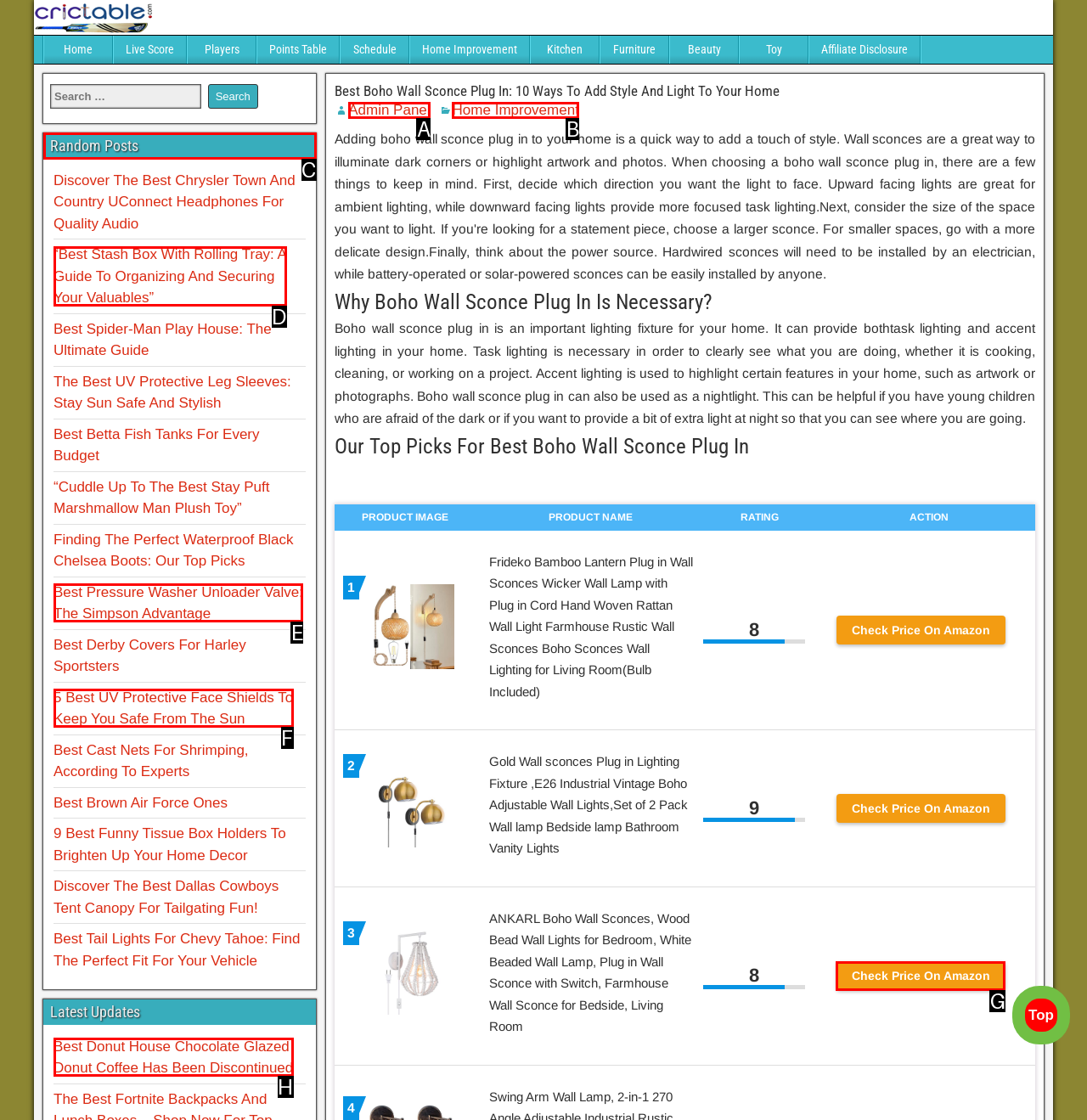Determine which letter corresponds to the UI element to click for this task: View the 'Random Posts' section
Respond with the letter from the available options.

C